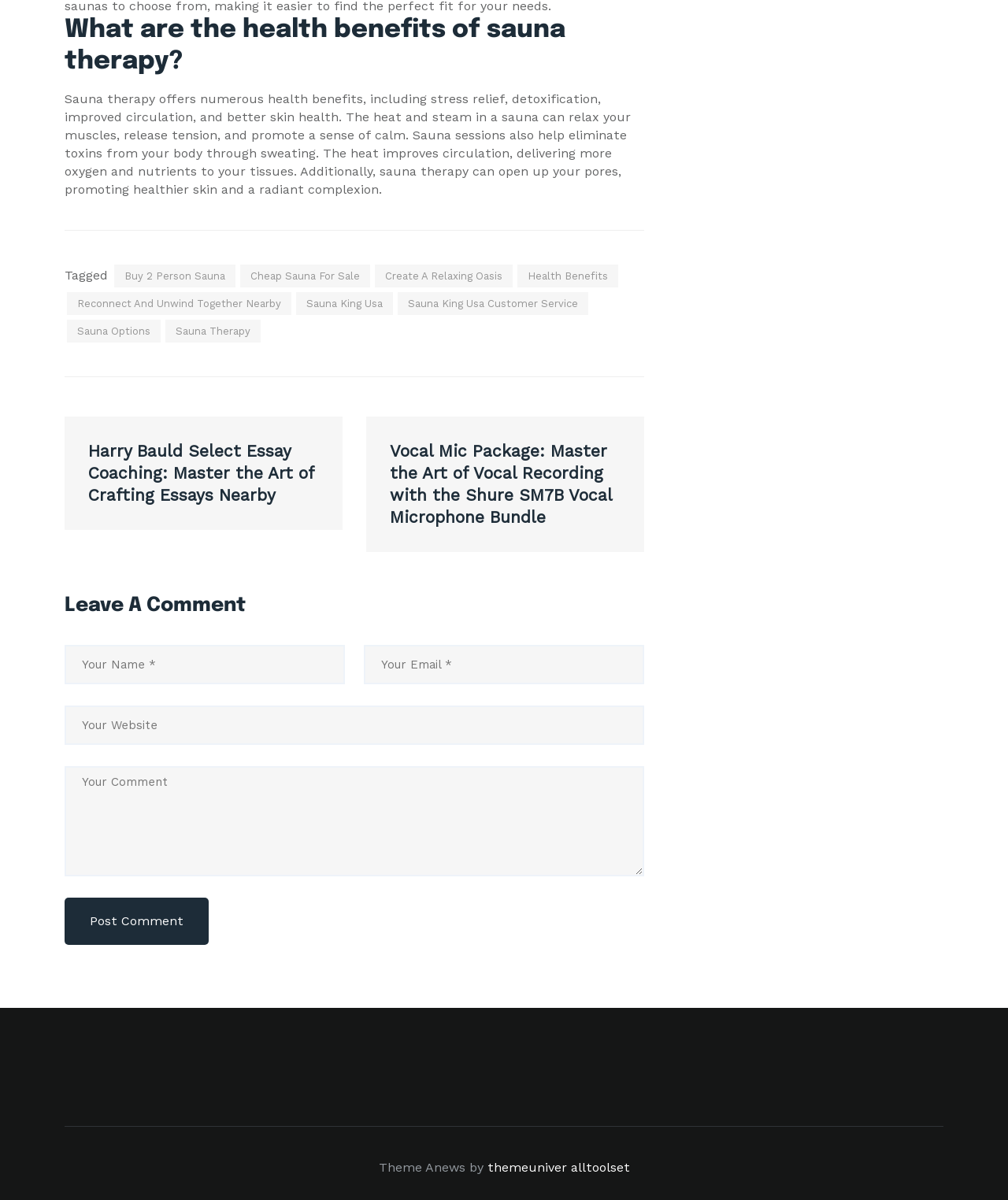Please find and report the bounding box coordinates of the element to click in order to perform the following action: "Enter your name". The coordinates should be expressed as four float numbers between 0 and 1, in the format [left, top, right, bottom].

[0.064, 0.537, 0.342, 0.57]